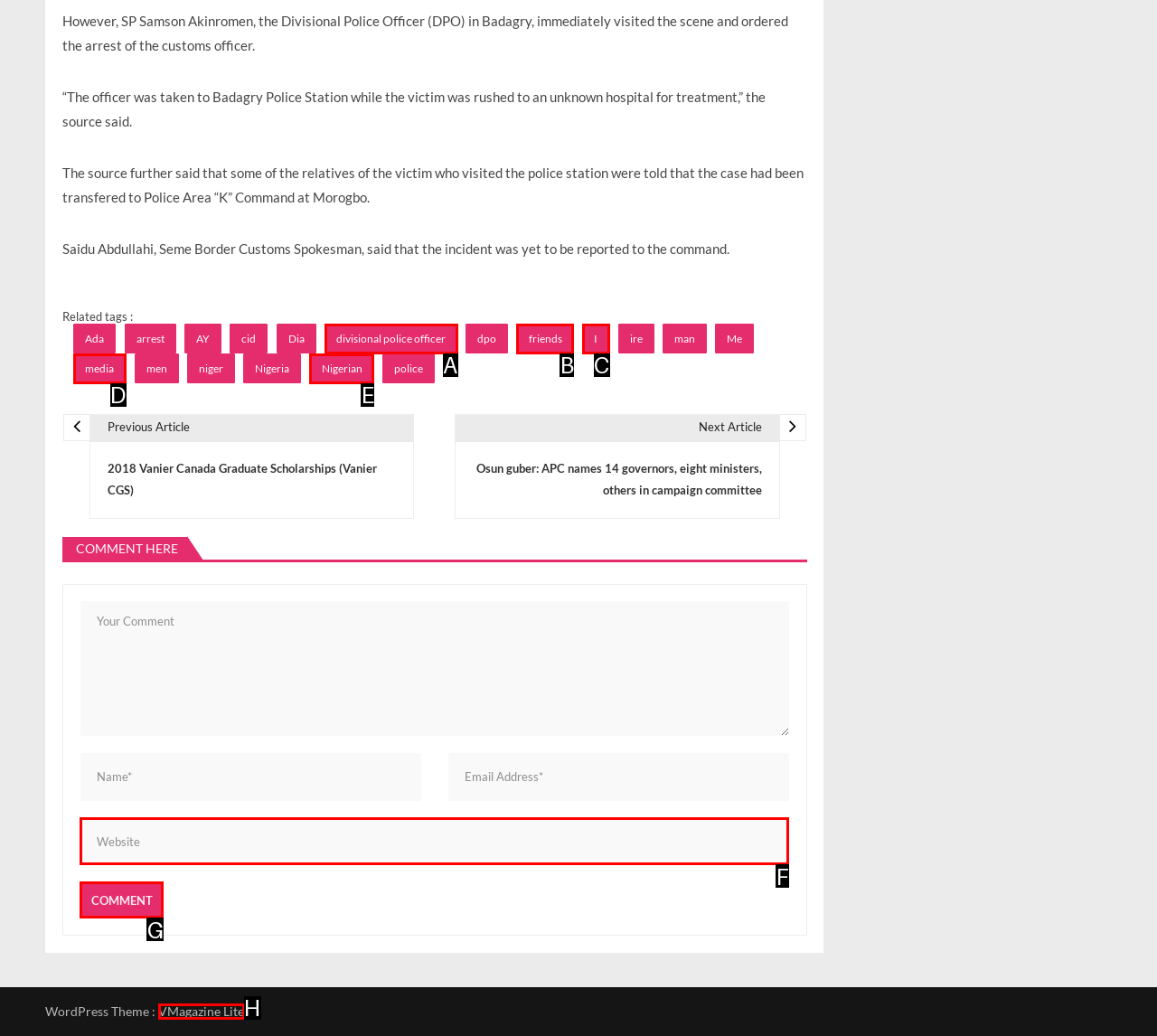Choose the option that matches the following description: name="submit" value="Comment"
Reply with the letter of the selected option directly.

G